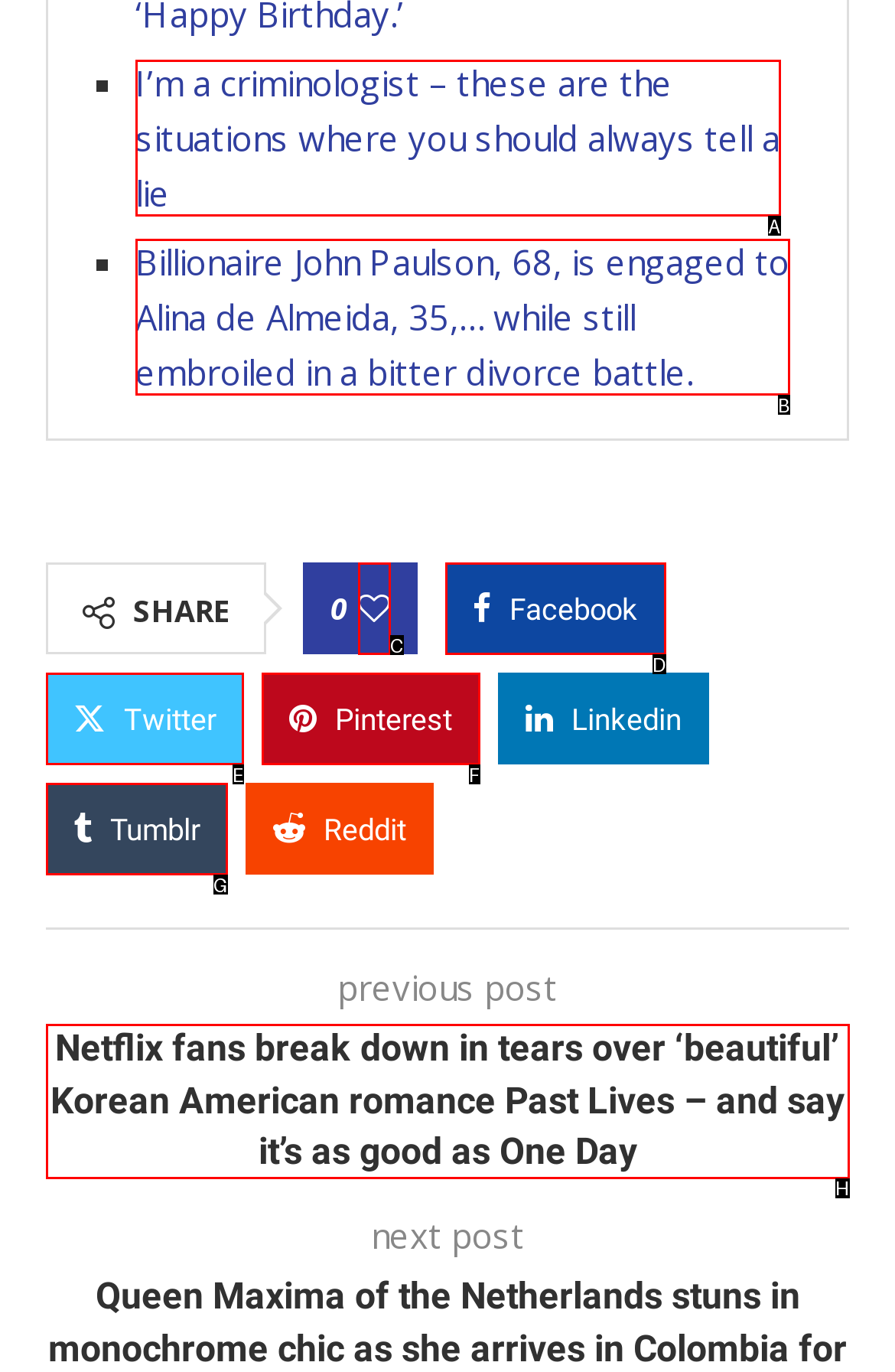Select the letter of the option that corresponds to: Art: Painting
Provide the letter from the given options.

None